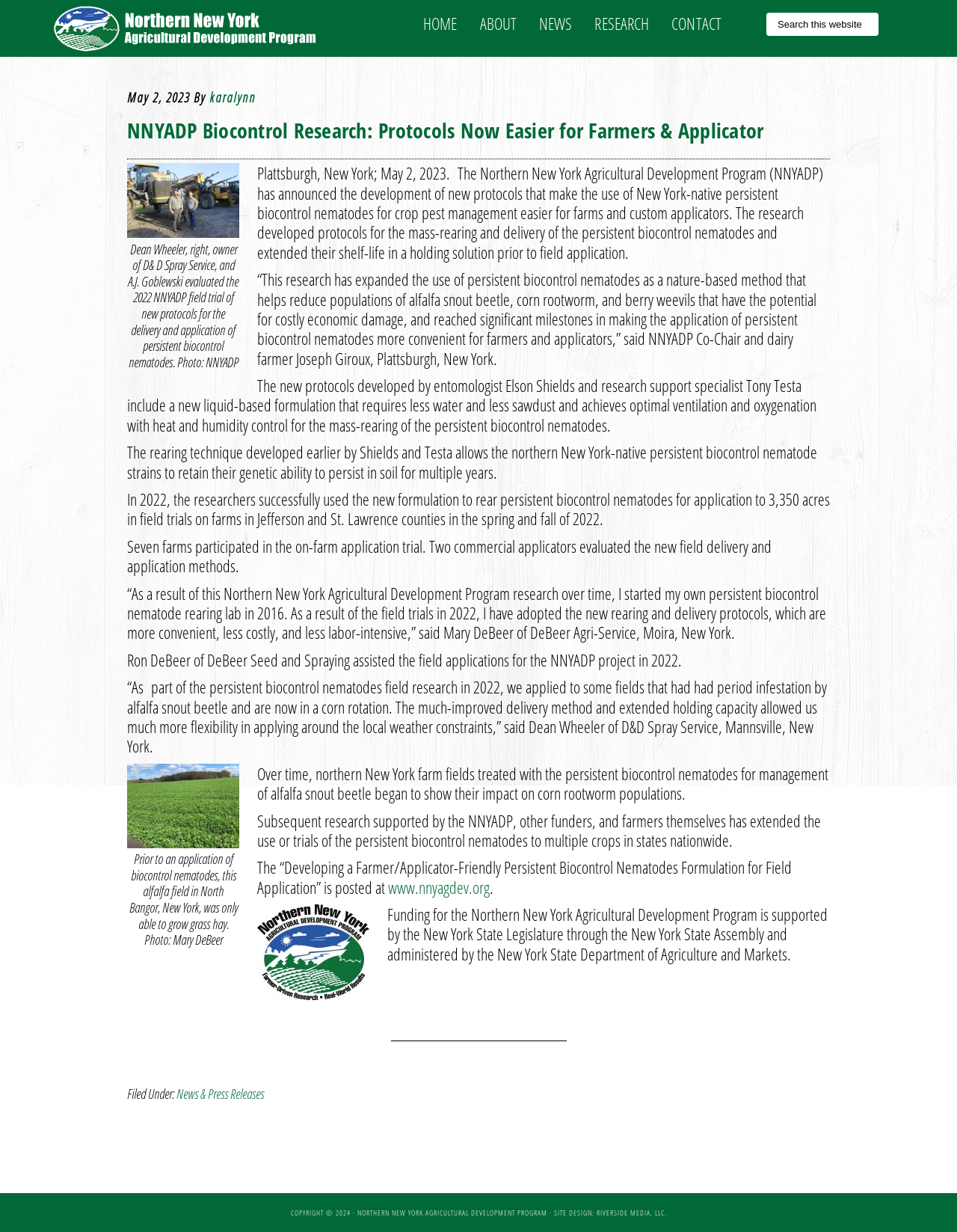Please use the details from the image to answer the following question comprehensively:
What is the purpose of the new protocols?

The new protocols are designed to make the use of New York-native persistent biocontrol nematodes for crop pest management easier for farms and custom applicators, as stated in the article.